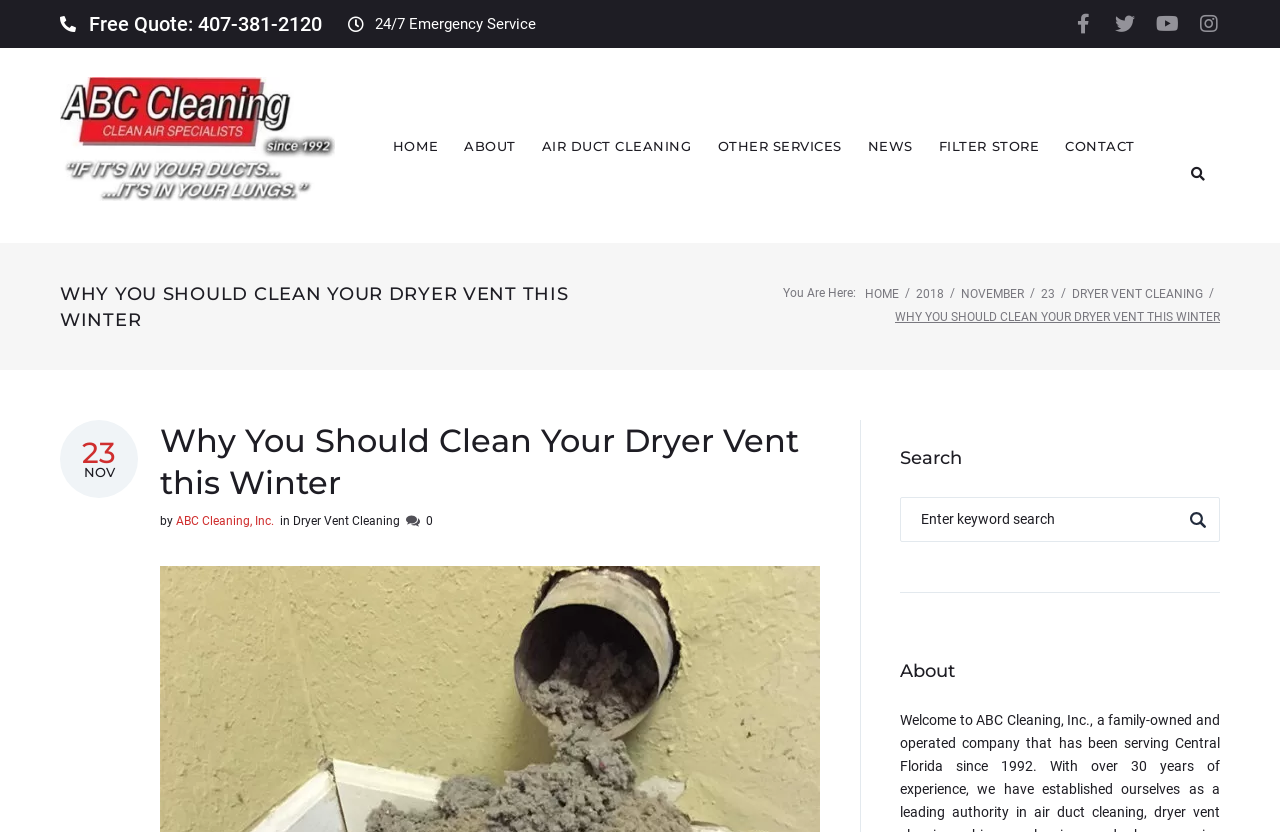Produce an extensive caption that describes everything on the webpage.

The webpage is about dryer vent cleaning, specifically highlighting the importance of cleaning dryer vents during winter. At the top left, there is a link to request a free quote with a phone number, accompanied by a text stating "24/7 Emergency Service". On the top right, there are social media links to Facebook, Twitter, YouTube, and Instagram.

Below the social media links, there is a navigation menu with links to "HOME", "ABOUT", "AIR DUCT CLEANING", "OTHER SERVICES", "NEWS", "FILTER STORE", and "CONTACT". 

The main content of the webpage is divided into two sections. The first section has a heading "WHY YOU SHOULD CLEAN YOUR DRYER VENT THIS WINTER" and a subheading "You Are Here:" with a breadcrumb trail showing the current page's location. 

The second section appears to be a blog post with the same title as the webpage. It has a publication date of November 23, 2018, and is written by "ABC Cleaning, Inc." in the category of "Dryer Vent Cleaning". The post has a brief introduction, followed by the main content.

On the right side of the webpage, there is a search bar with a heading "Search" and a button to submit the search query. Below the search bar, there is a section about the author of the blog post. At the bottom of the webpage, there is a repeated search bar with a heading "SEARCH THIS WEBSITE".